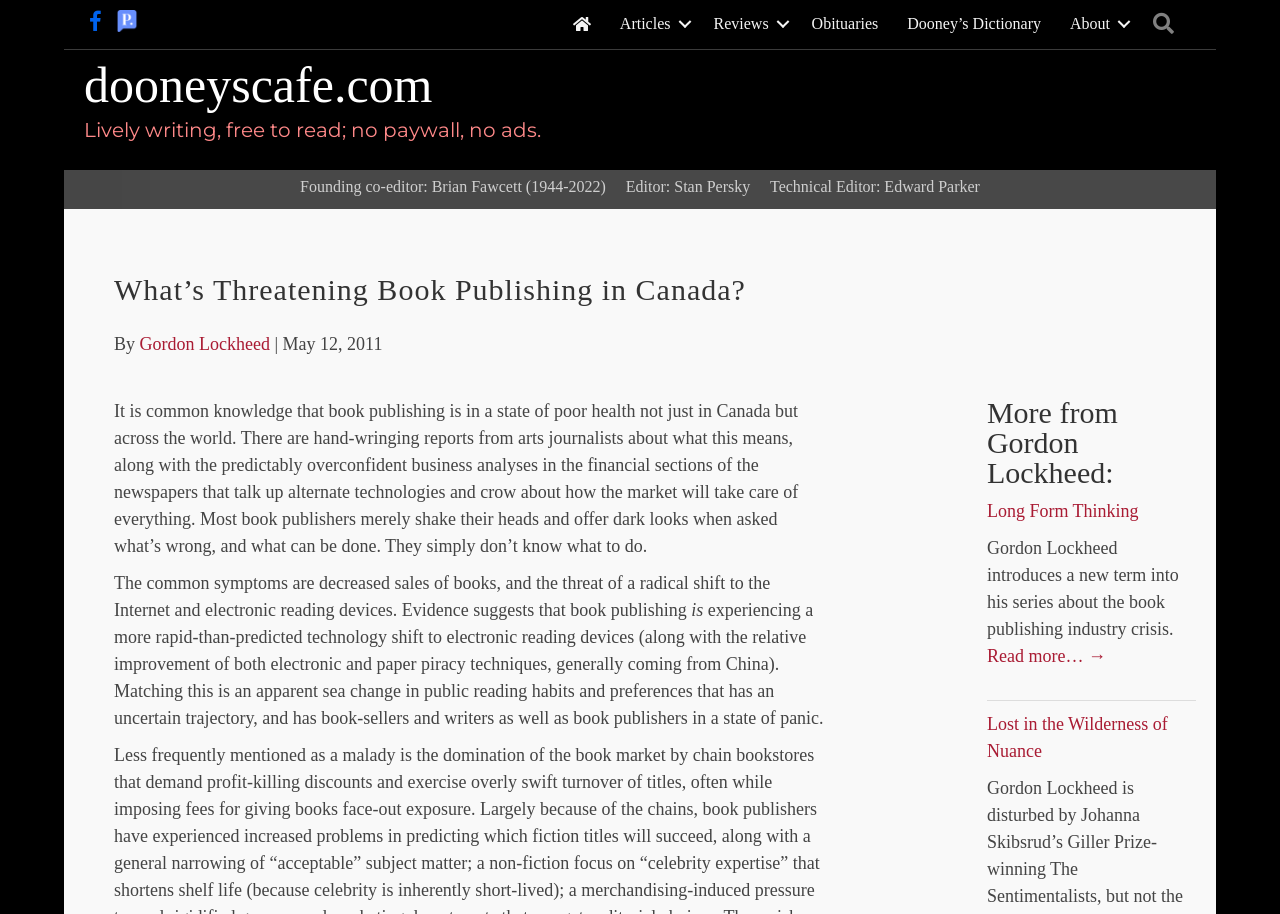Show the bounding box coordinates for the HTML element as described: "Dooney’s Dictionary".

[0.698, 0.003, 0.824, 0.051]